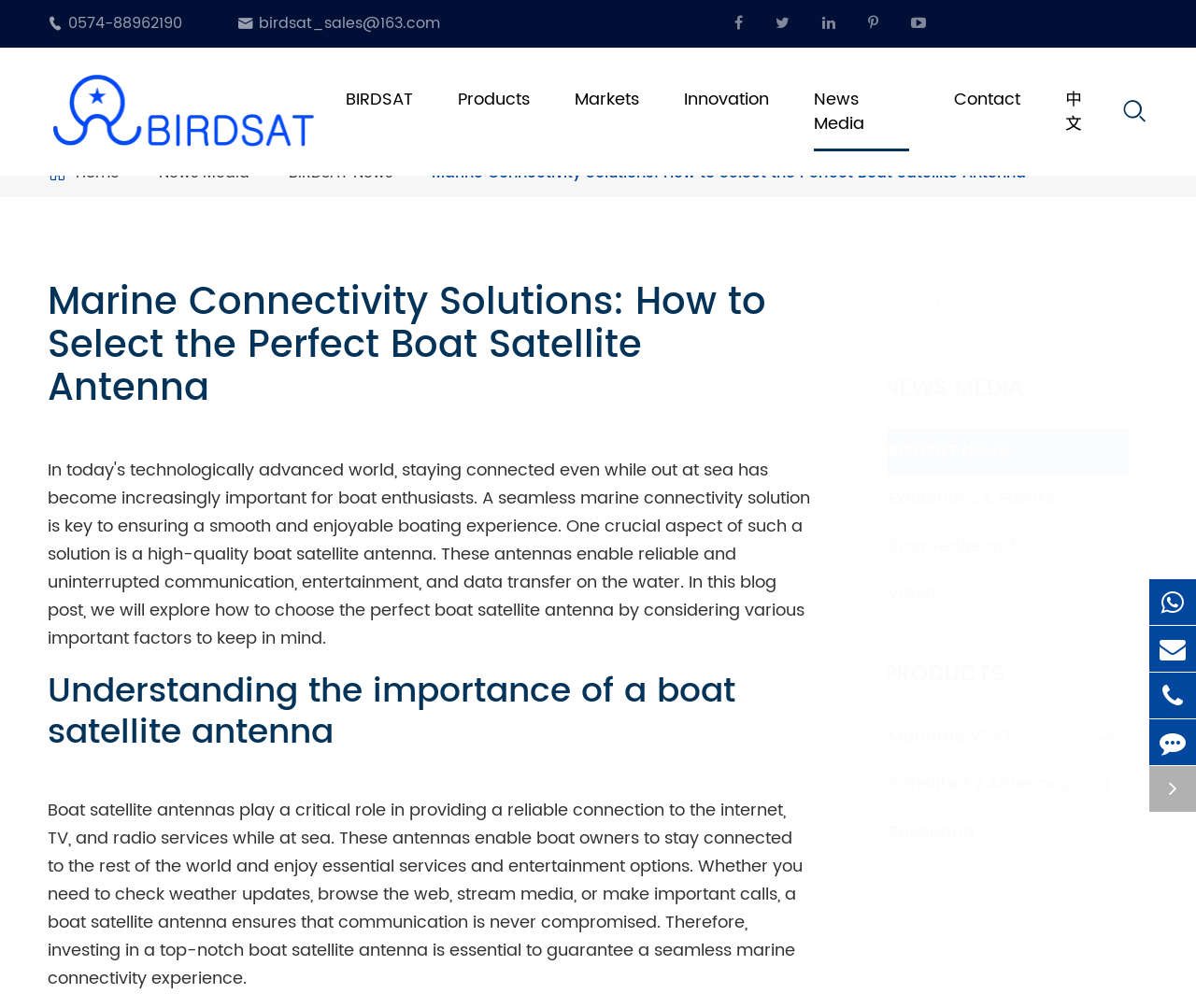How can a boat owner stay connected to the rest of the world while at sea?
Carefully analyze the image and provide a detailed answer to the question.

I found this information by reading the paragraph of text that explains the importance of a boat satellite antenna. It states that these antennas enable boat owners to stay connected to the rest of the world and enjoy essential services and entertainment options.